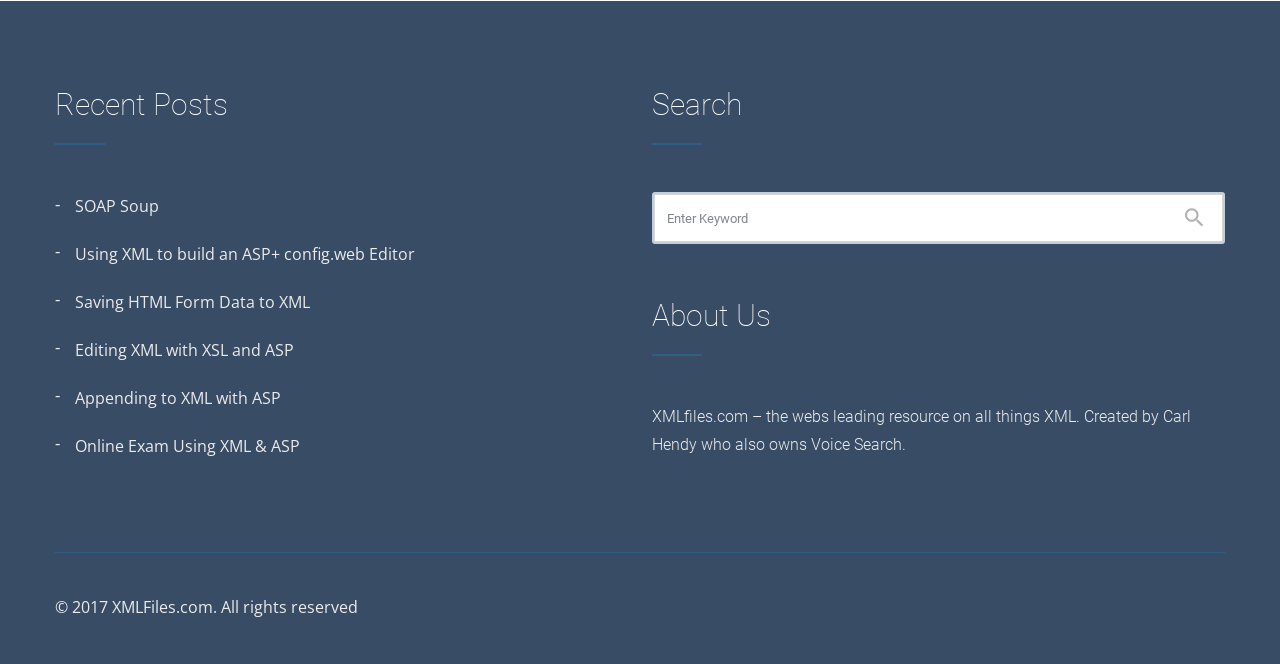Determine the bounding box coordinates of the UI element that matches the following description: "SOAP Soup". The coordinates should be four float numbers between 0 and 1 in the format [left, top, right, bottom].

[0.059, 0.292, 0.491, 0.328]